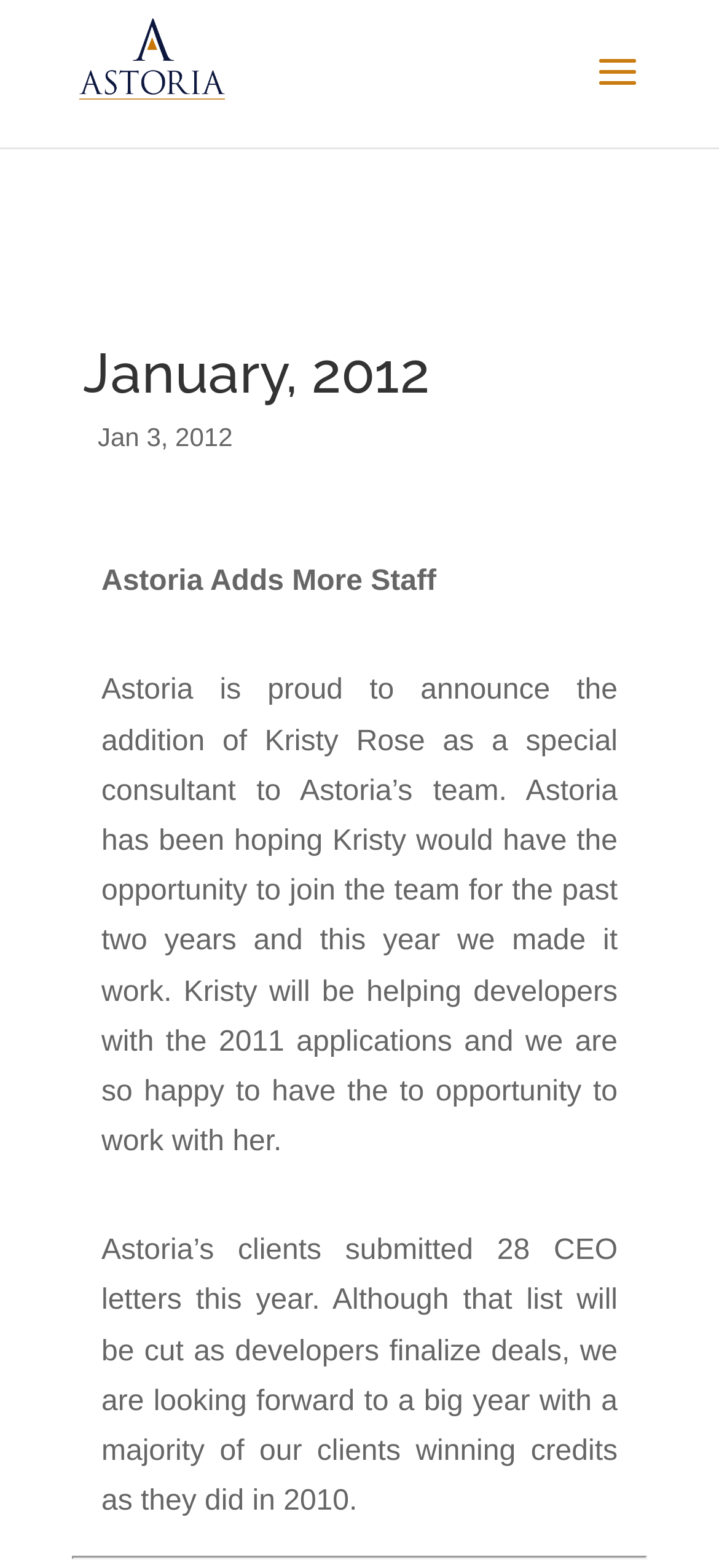What is the date of the announcement?
Please respond to the question thoroughly and include all relevant details.

I found the date of the announcement by looking at the StaticText element with the content 'Jan 3, 2012' which is located below the heading 'January, 2012'.